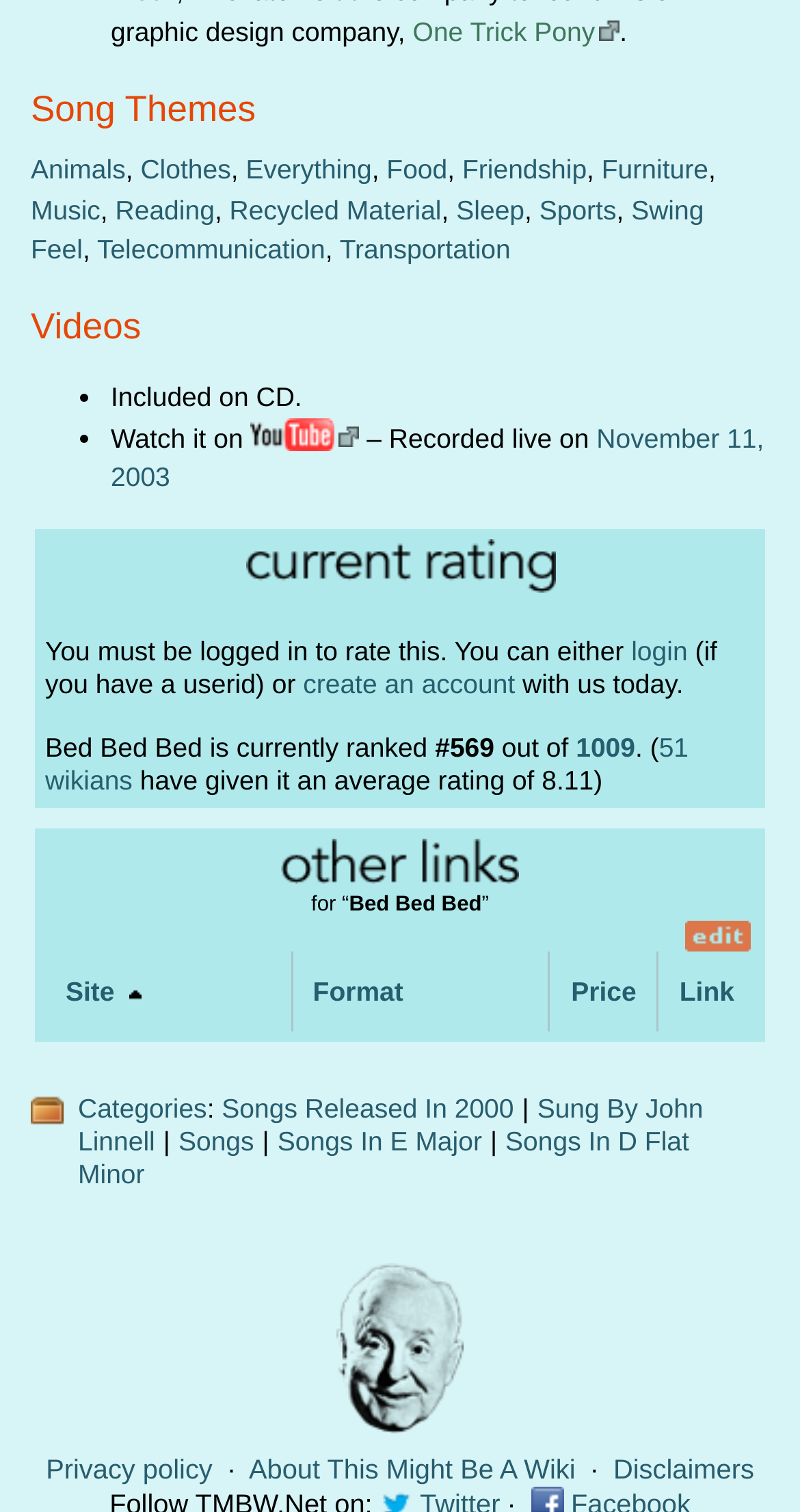Please identify the bounding box coordinates of the clickable area that will fulfill the following instruction: "Click on the link to view the author's homepage". The coordinates should be in the format of four float numbers between 0 and 1, i.e., [left, top, right, bottom].

None